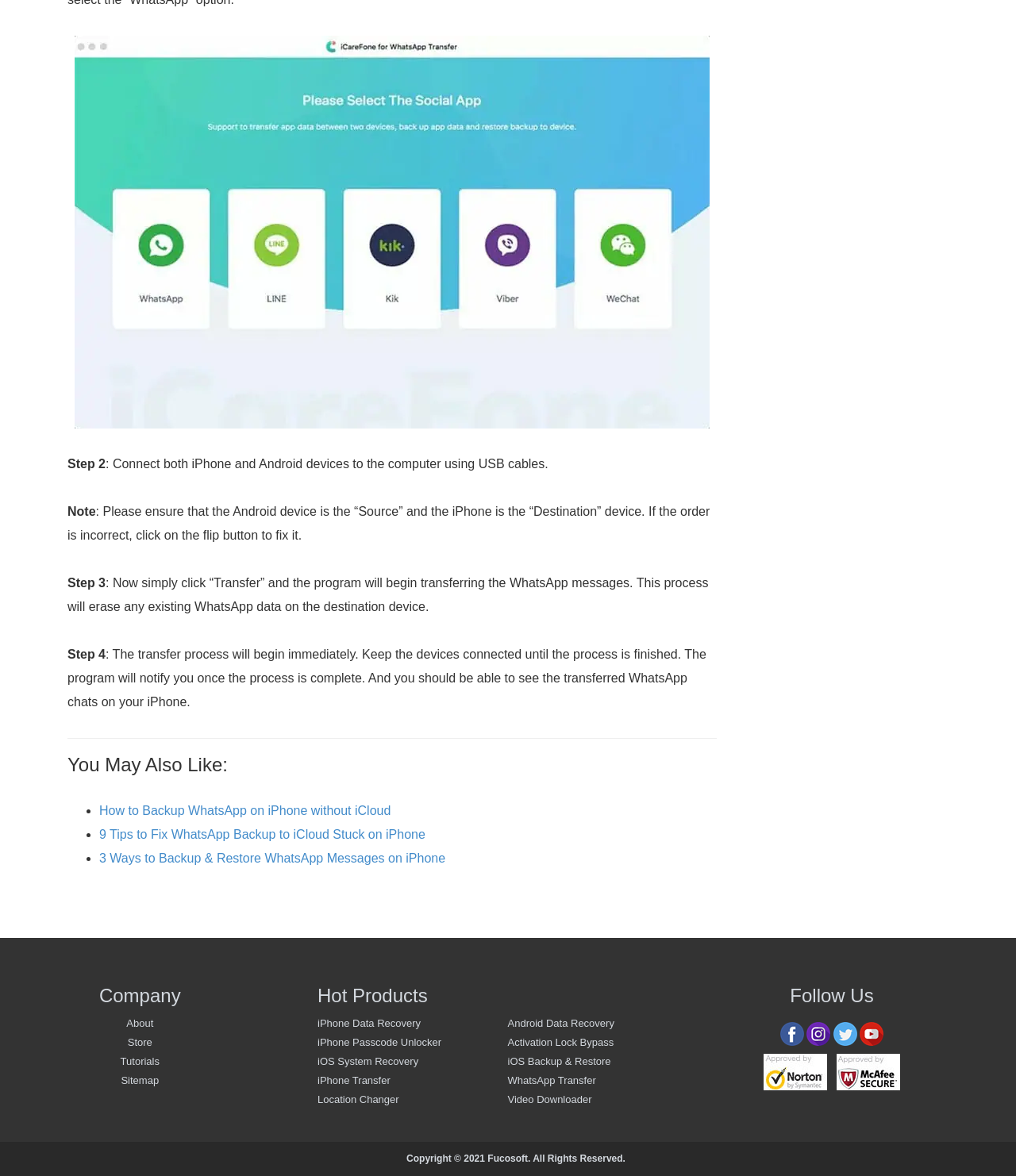What is the company name mentioned at the bottom of the webpage?
Using the image as a reference, answer with just one word or a short phrase.

Fucosoft